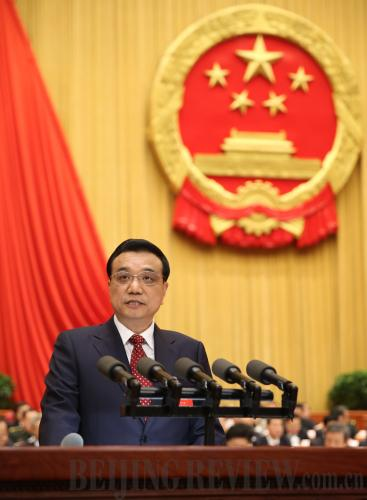What is the emblem on the backdrop?
Please use the image to deliver a detailed and complete answer.

The golden emblem on the red backdrop features five stars above a stylized representation of the landscape, symbolizing unity and governance in the People's Republic of China.